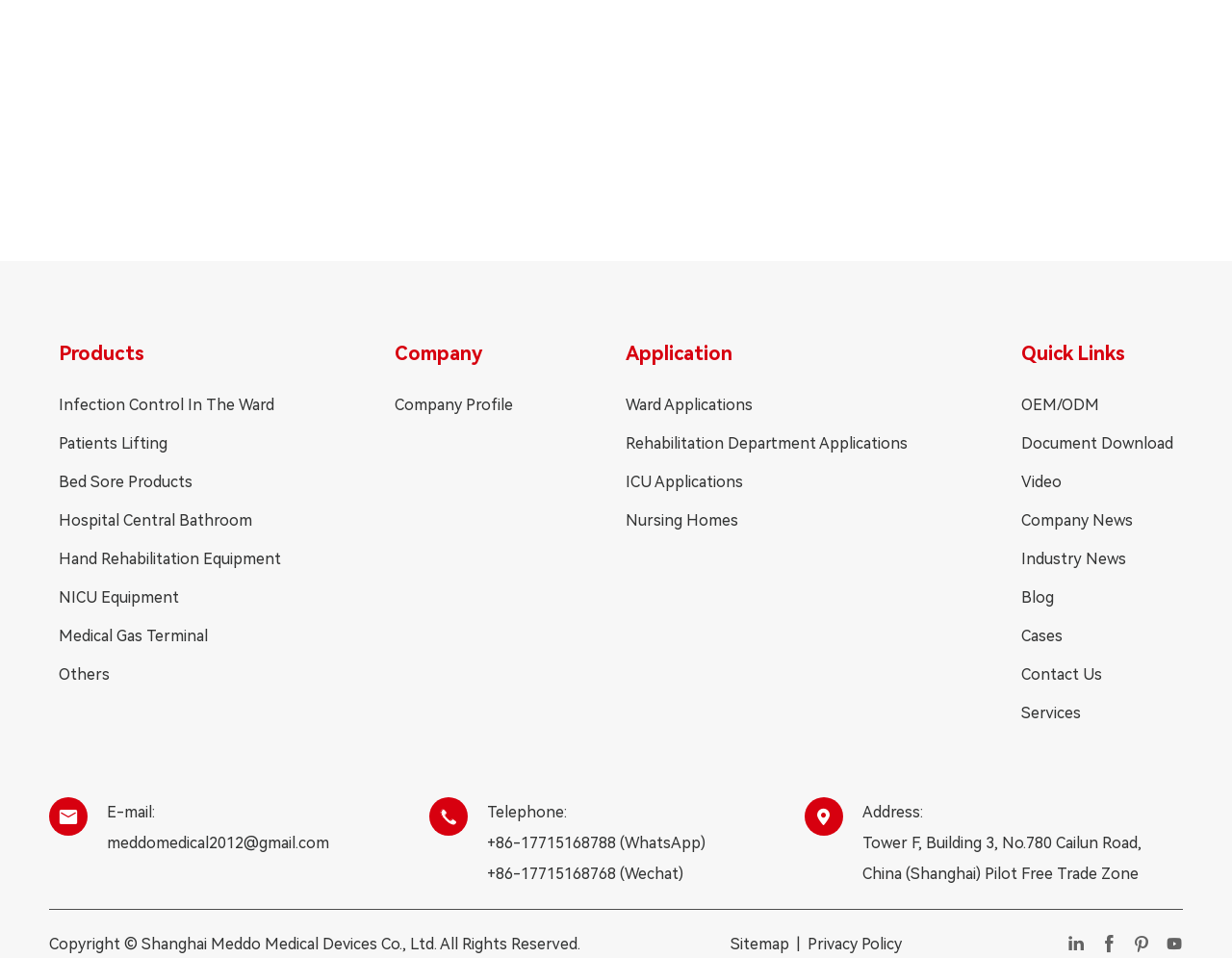Please locate the bounding box coordinates for the element that should be clicked to achieve the following instruction: "Contact Us". Ensure the coordinates are given as four float numbers between 0 and 1, i.e., [left, top, right, bottom].

[0.829, 0.692, 0.952, 0.717]